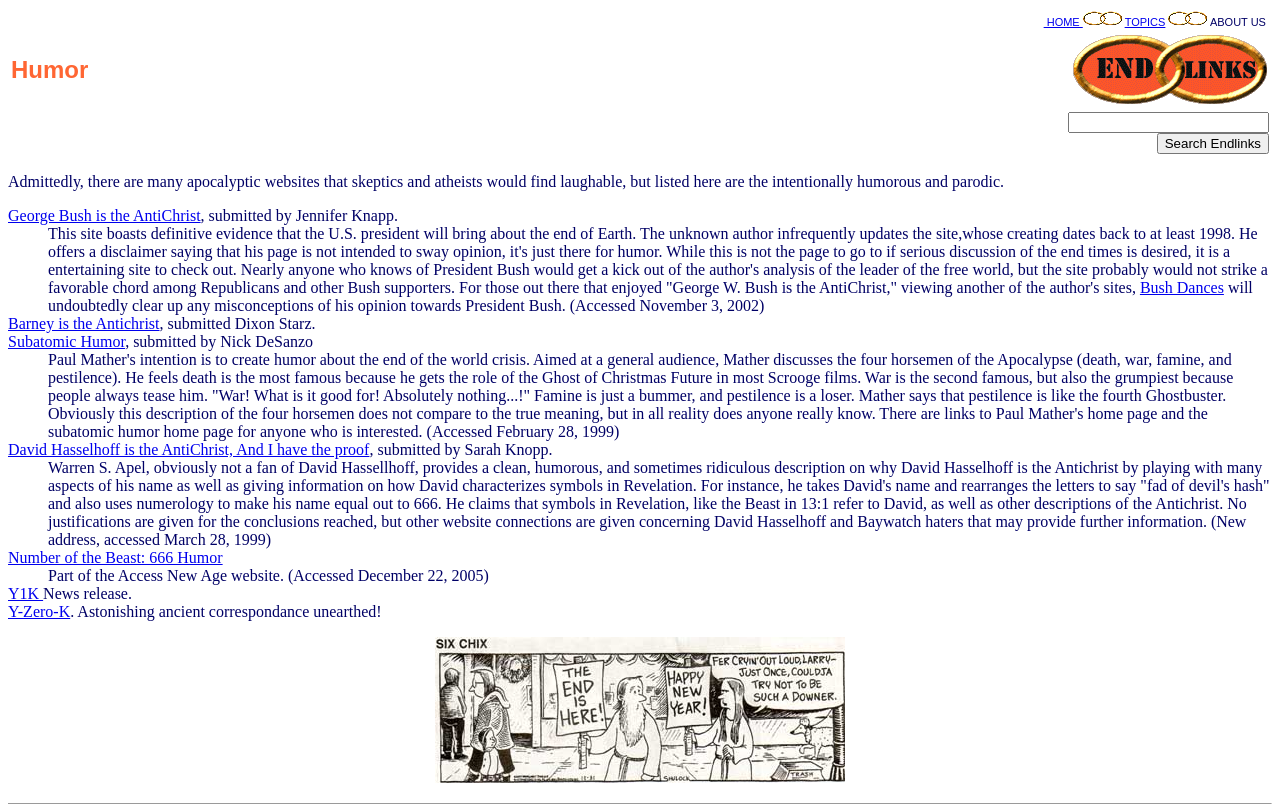Detail the various sections and features of the webpage.

The webpage is titled "EndLinks: Humor" and has a navigation menu at the top with links to "HOME", "TOPICS", and "ABOUT US". Below the navigation menu, there is a header that reads "Humor". 

On the left side of the page, there is a search bar with a button labeled "Search Endlinks". 

The main content of the page is a list of humorous websites related to the apocalypse, each with a brief description and a link to the website. The list is divided into sections, with each section having a title and a description of the website. There are a total of 7 sections, each with a link to a different website. 

The first section is about a website that claims George Bush is the AntiChrist, and it has a humorous take on the idea. The second section is about a website that claims Barney is the AntiChrist, and it also has a humorous tone. The third section is about a website called "Subatomic Humor" that discusses the four horsemen of the Apocalypse in a humorous way. 

The fourth section is about a website that claims David Hasselhoff is the AntiChrist, and it provides a humorous analysis of his name and symbols in Revelation. The fifth section is about a website that provides humorous information about the number 666. The sixth section is about a website that is part of the Access New Age website and has a humorous take on the apocalypse. The seventh and final section is about a website that claims Y1K is the end of the world, and it has a humorous news release about it.